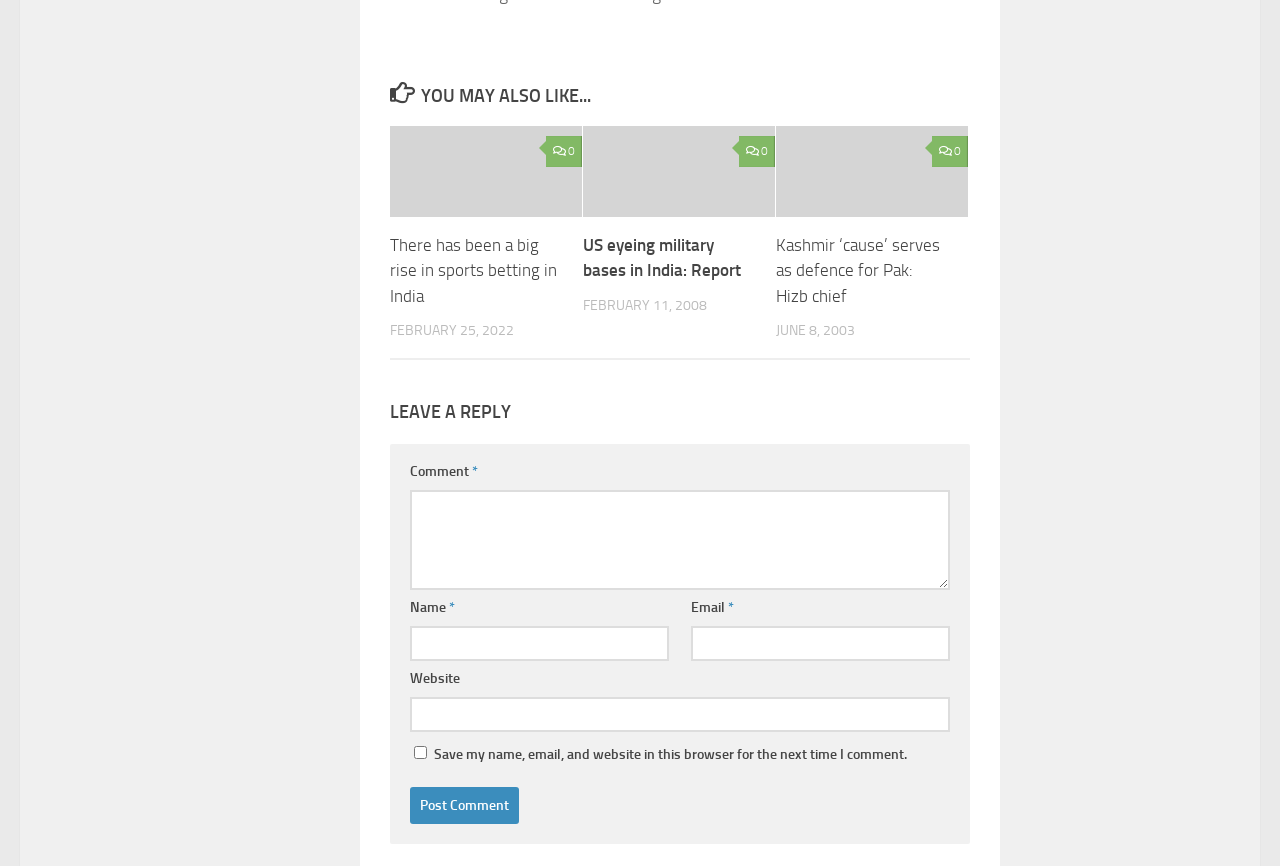Locate the bounding box coordinates for the element described below: "0". The coordinates must be four float values between 0 and 1, formatted as [left, top, right, bottom].

[0.728, 0.157, 0.757, 0.193]